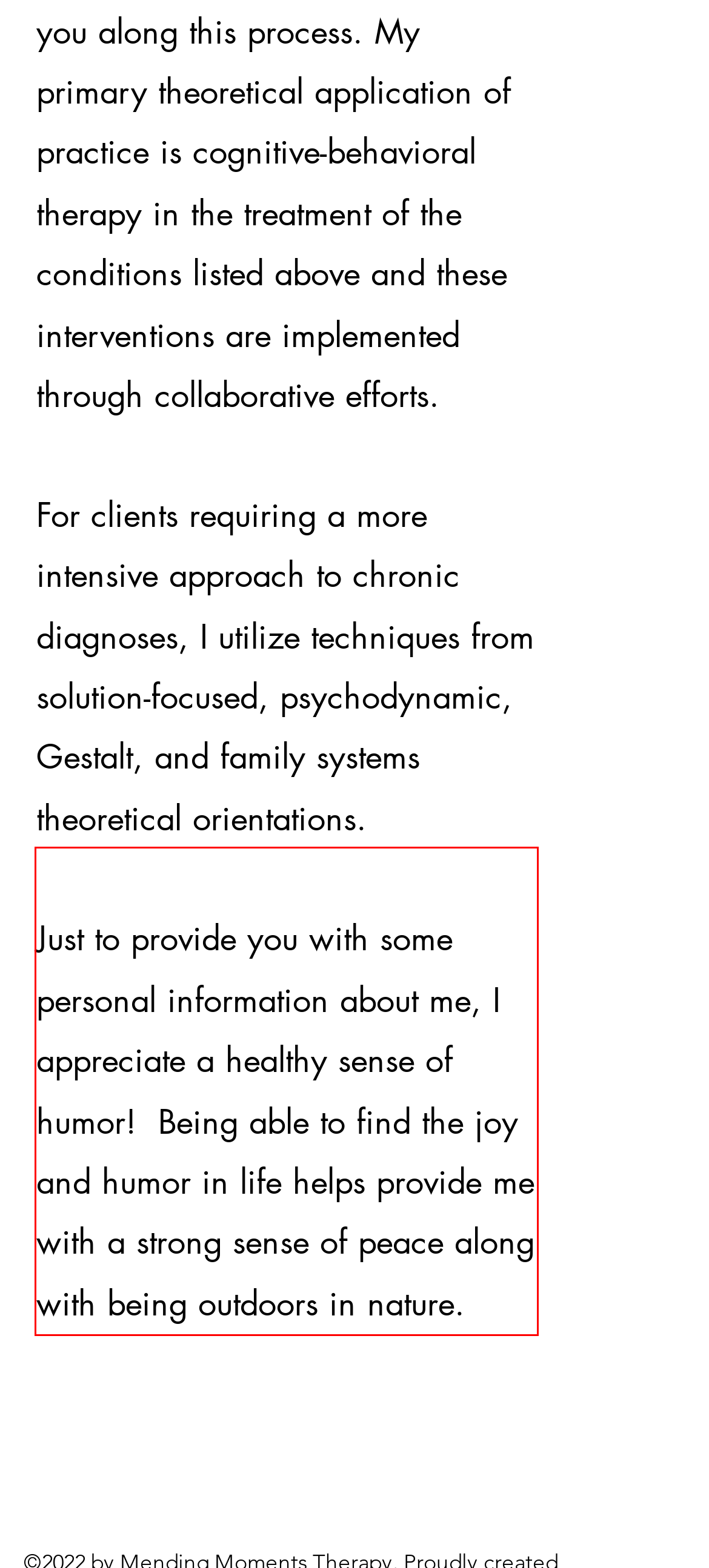Identify the text inside the red bounding box on the provided webpage screenshot by performing OCR.

Just to provide you with some personal information about me, I appreciate a healthy sense of humor! Being able to find the joy and humor in life helps provide me with a strong sense of peace along with being outdoors in nature.